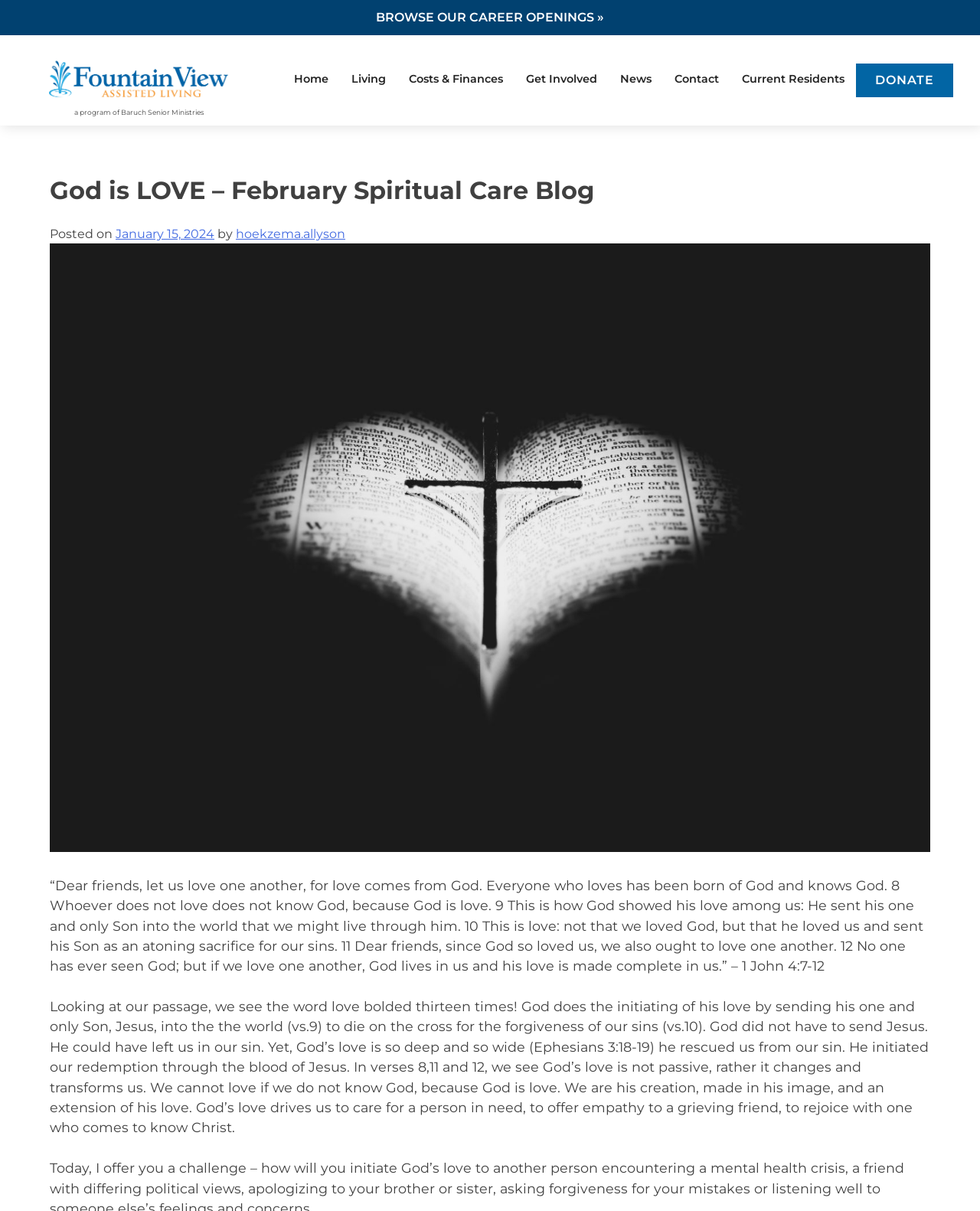Explain the features and main sections of the webpage comprehensively.

The webpage appears to be a blog post titled "God is LOVE – February Spiritual Care Blog" from Fountain View of Grant. At the top, there is a navigation menu with links to "Home", "Living", "Costs & Finances", "Get Involved", "News", "Contact", "Current Residents", and "DONATE". 

Below the navigation menu, there is a header section with the blog post title and a timestamp indicating when the post was published, January 15, 2024. The author of the post is Allyson Hoekzema.

The main content of the blog post is a biblical passage from 1 John 4:7-12, which is a message about God's love. Below the passage, there is a reflection on the passage, discussing how God initiates love by sending Jesus to die on the cross for the forgiveness of sins, and how God's love transforms and changes us. The reflection also mentions how God's love drives us to care for others and offer empathy.

On the top-left corner, there is a small image, and below it, there is a text stating that the blog is a program of Baruch Senior Ministries. On the top-right corner, there is a link to "BROWSE OUR CAREER OPENINGS".